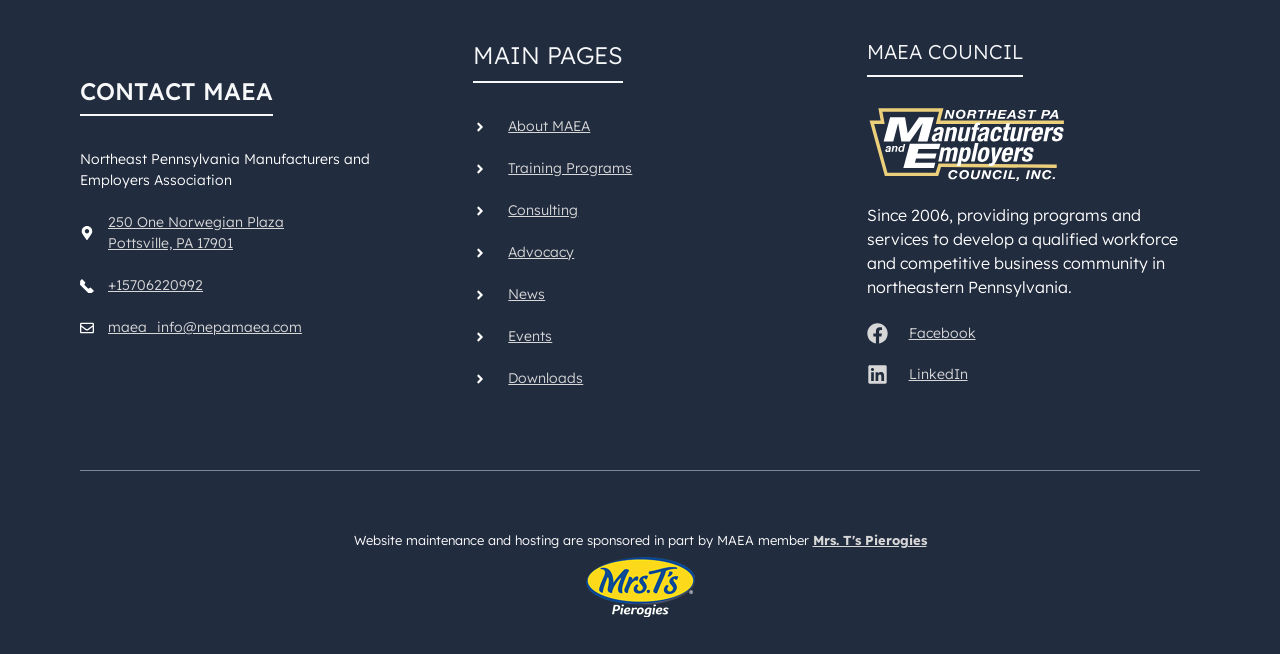Using the image as a reference, answer the following question in as much detail as possible:
Who sponsors the website maintenance and hosting?

The sponsor of the website maintenance and hosting can be found in the static text element 'Website maintenance and hosting are sponsored in part by MAEA member' which is located at the bottom of the webpage, followed by a link to Mrs. T's Pierogies.